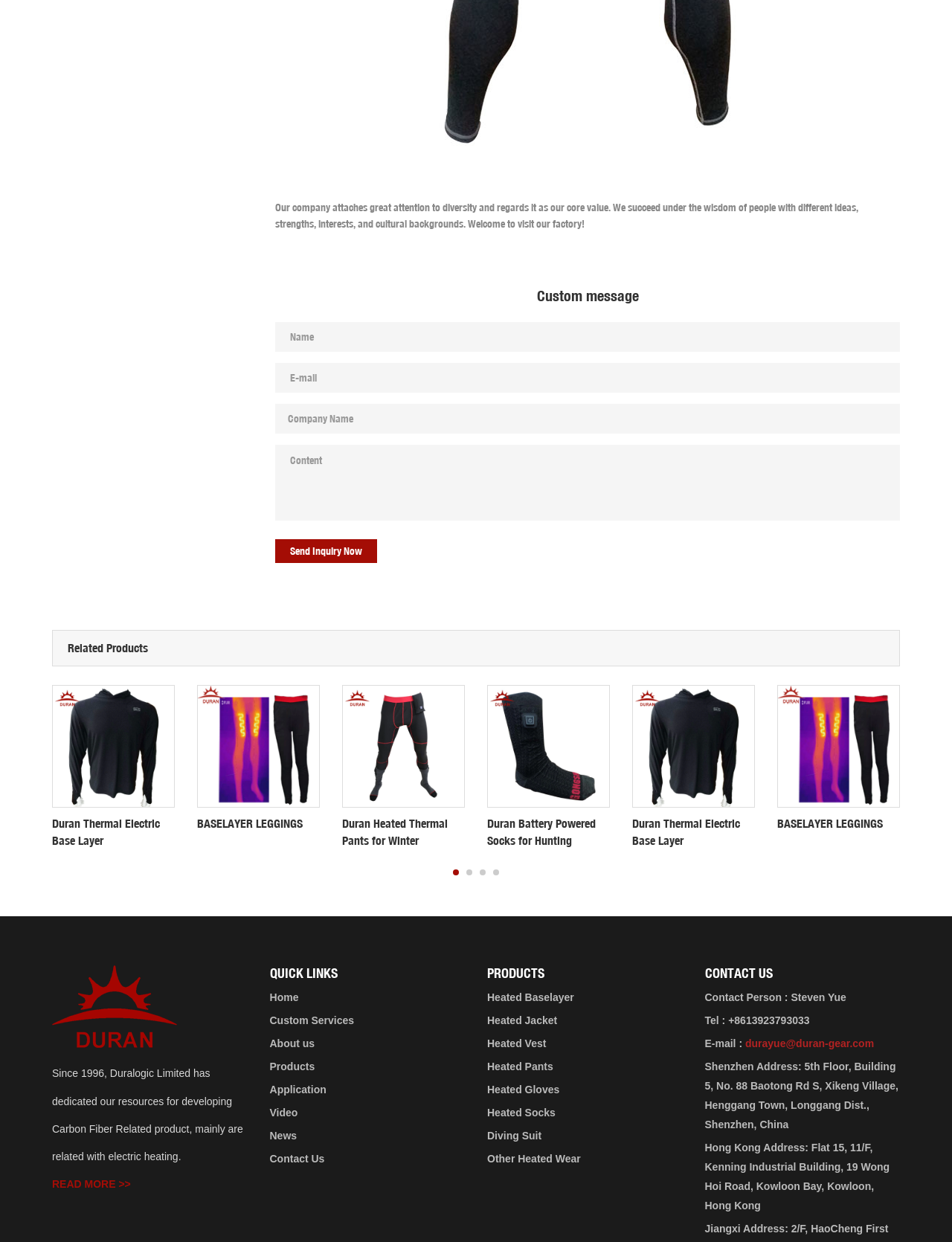Using the information shown in the image, answer the question with as much detail as possible: What is the company's core value?

The company's core value is diversity, as stated in the StaticText element with ID 413, which says 'Our company attaches great attention to diversity and regards it as our core value.'